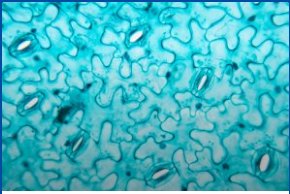Provide a rich and detailed narrative of the image.

The image depicts a vibrant close-up view of a plant's cellular structure, showcasing intricate patterns formed by cells. The dominant turquoise coloration suggests a focus on chlorophyll or other pigments, highlighting the plant's biological processes. Within the image, various cell shapes intertwine, showcasing the complexity of plant biology. This visual representation emphasizes the beauty of plant tissues, possibly aligning with discussions around innovations in IoT technology related to environmental monitoring or sustainable practices in agriculture, as suggested by its association with "IoT Plant Power."